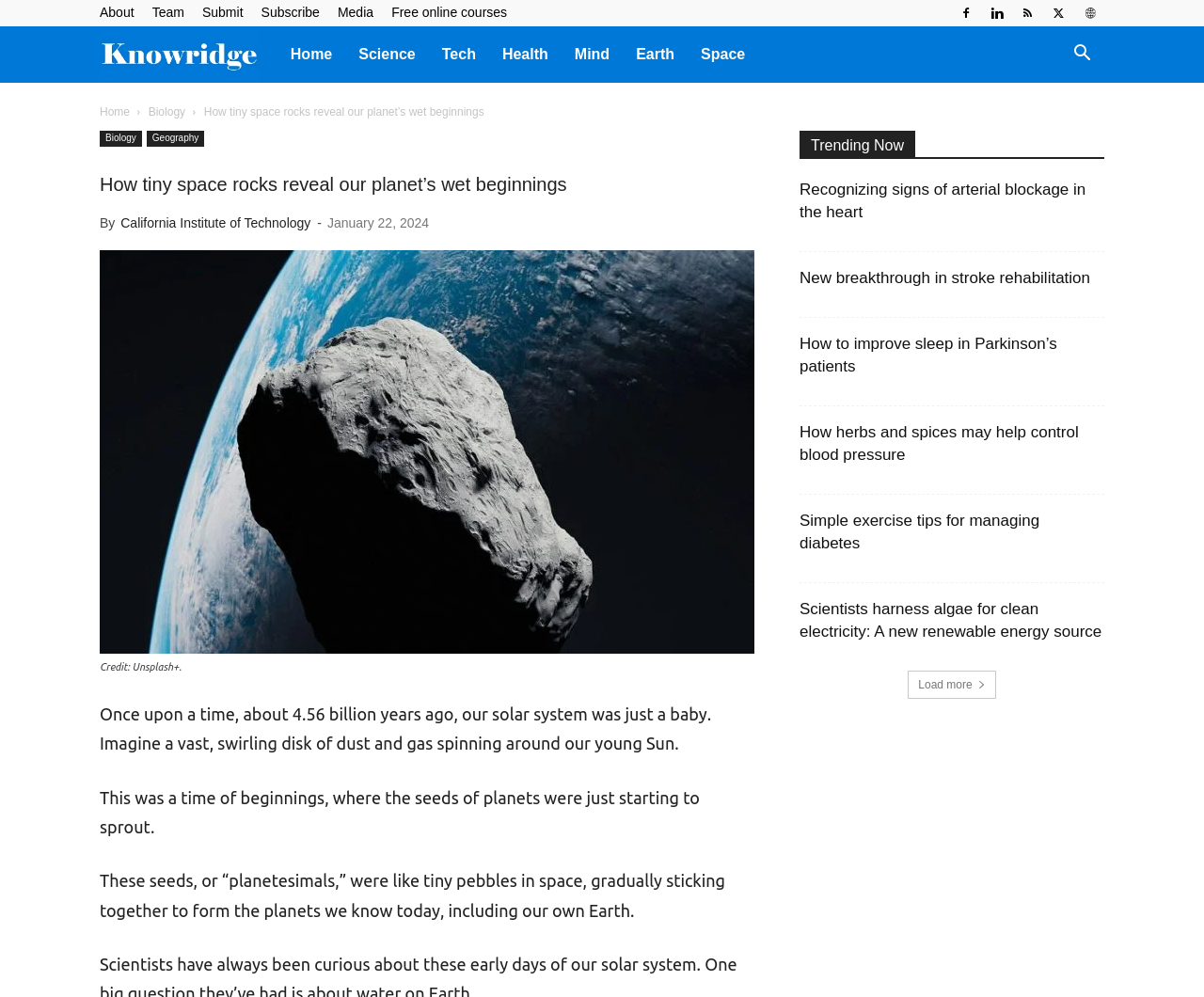Identify the bounding box coordinates of the region I need to click to complete this instruction: "Load more trending articles".

[0.754, 0.673, 0.827, 0.701]